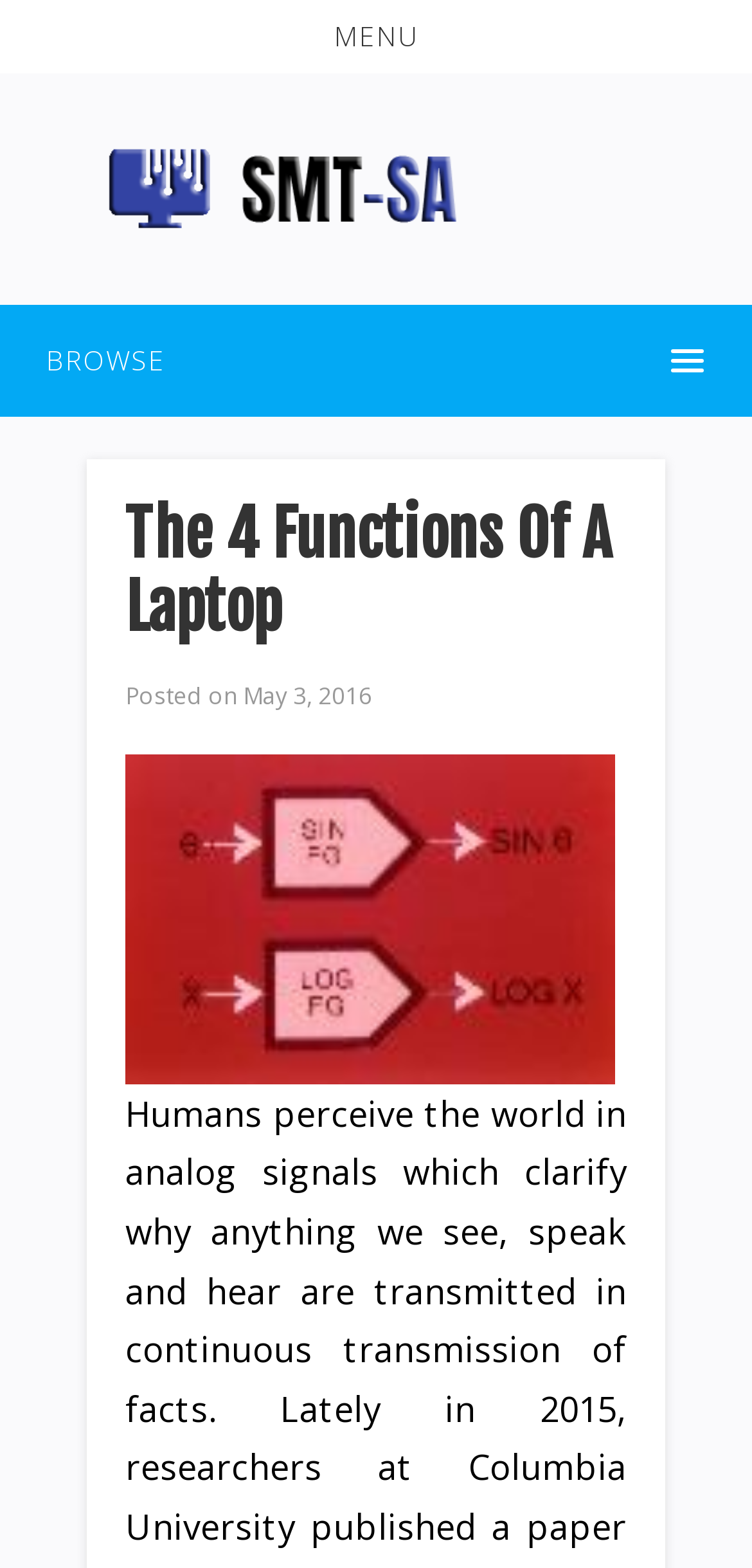Summarize the webpage with a detailed and informative caption.

The webpage is titled "The 4 Functions Of A Laptop | SMT-SA" and has a menu button at the top left corner. To the right of the menu button, there is a link to "SMT-SA" accompanied by an image of the same name. Below the menu button, there is another button labeled "BROWSE" which has a dropdown menu.

In the main content area, there is a header section that spans most of the width of the page. Within this section, there is a heading that reads "The 4 Functions Of A Laptop" positioned near the top. Below the heading, there are two lines of text, with "Posted on" on the left and "May 3, 2016" on the right. 

Below the text, there is a large image of a "Hybrid Computer" that takes up most of the width of the page. The image is positioned near the center of the page, leaving some space above and below it.